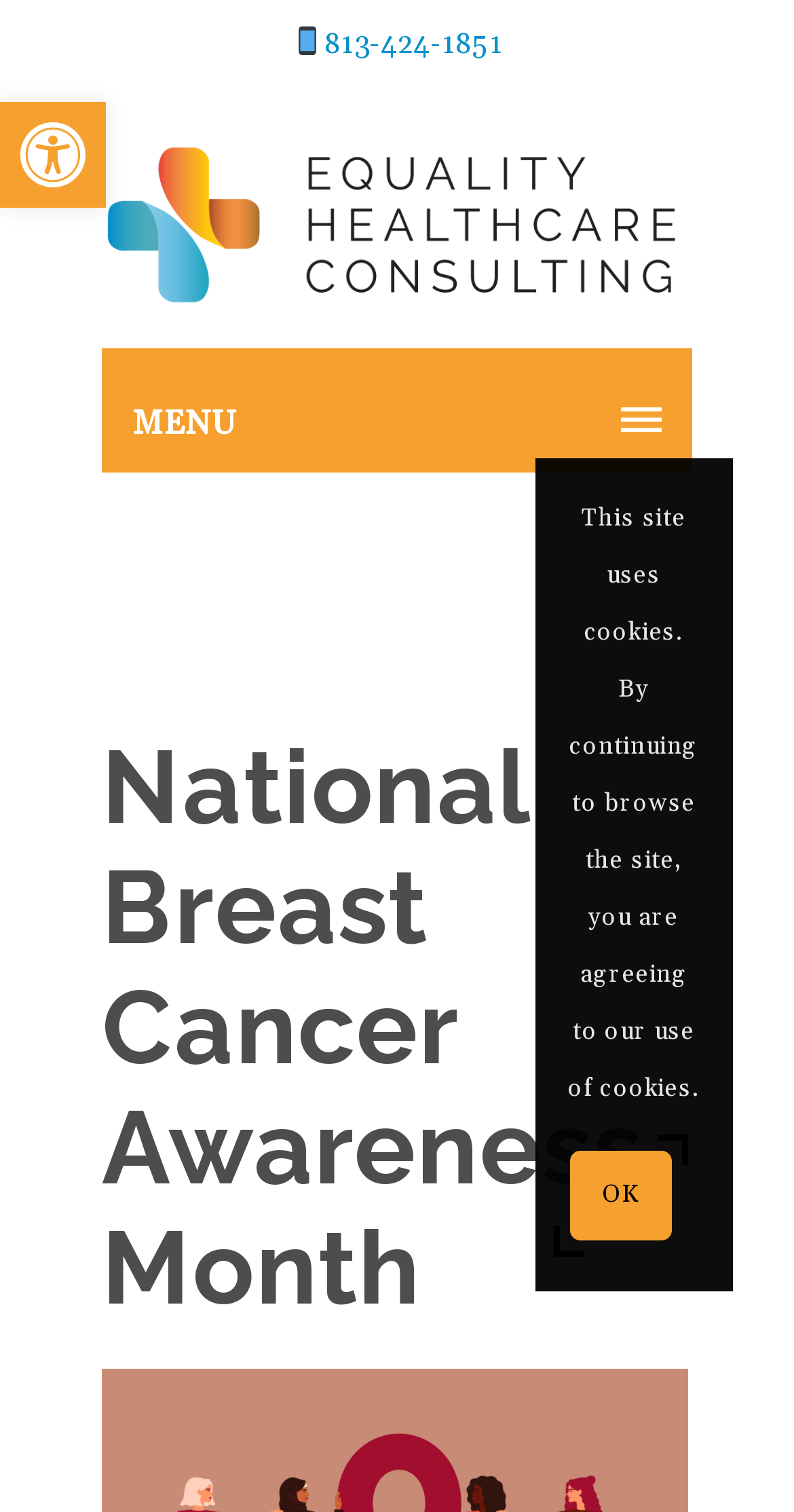Identify the bounding box for the element characterized by the following description: "OK".

[0.719, 0.761, 0.847, 0.82]